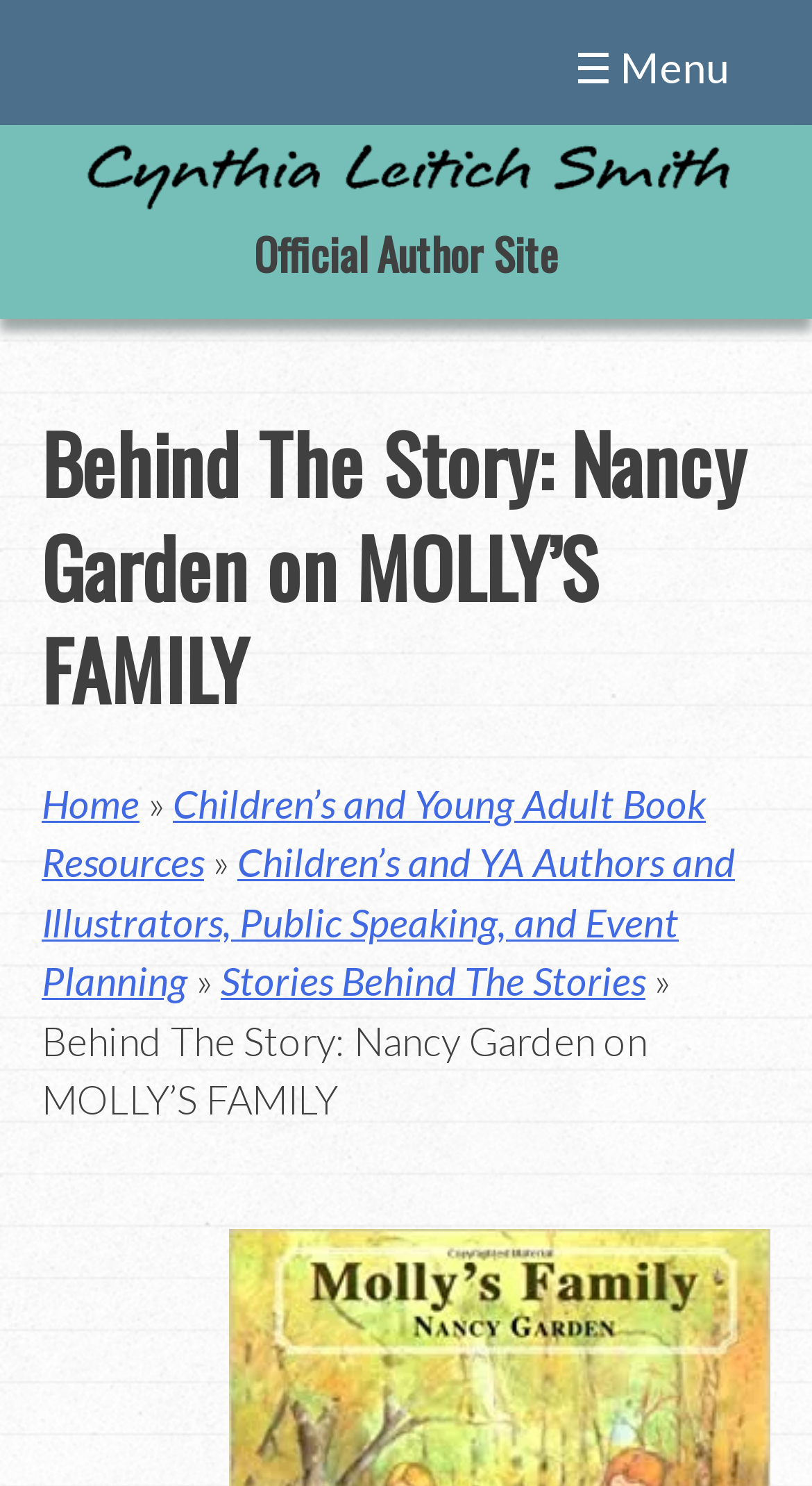Determine the bounding box coordinates for the HTML element described here: "Stories Behind The Stories".

[0.272, 0.644, 0.795, 0.676]